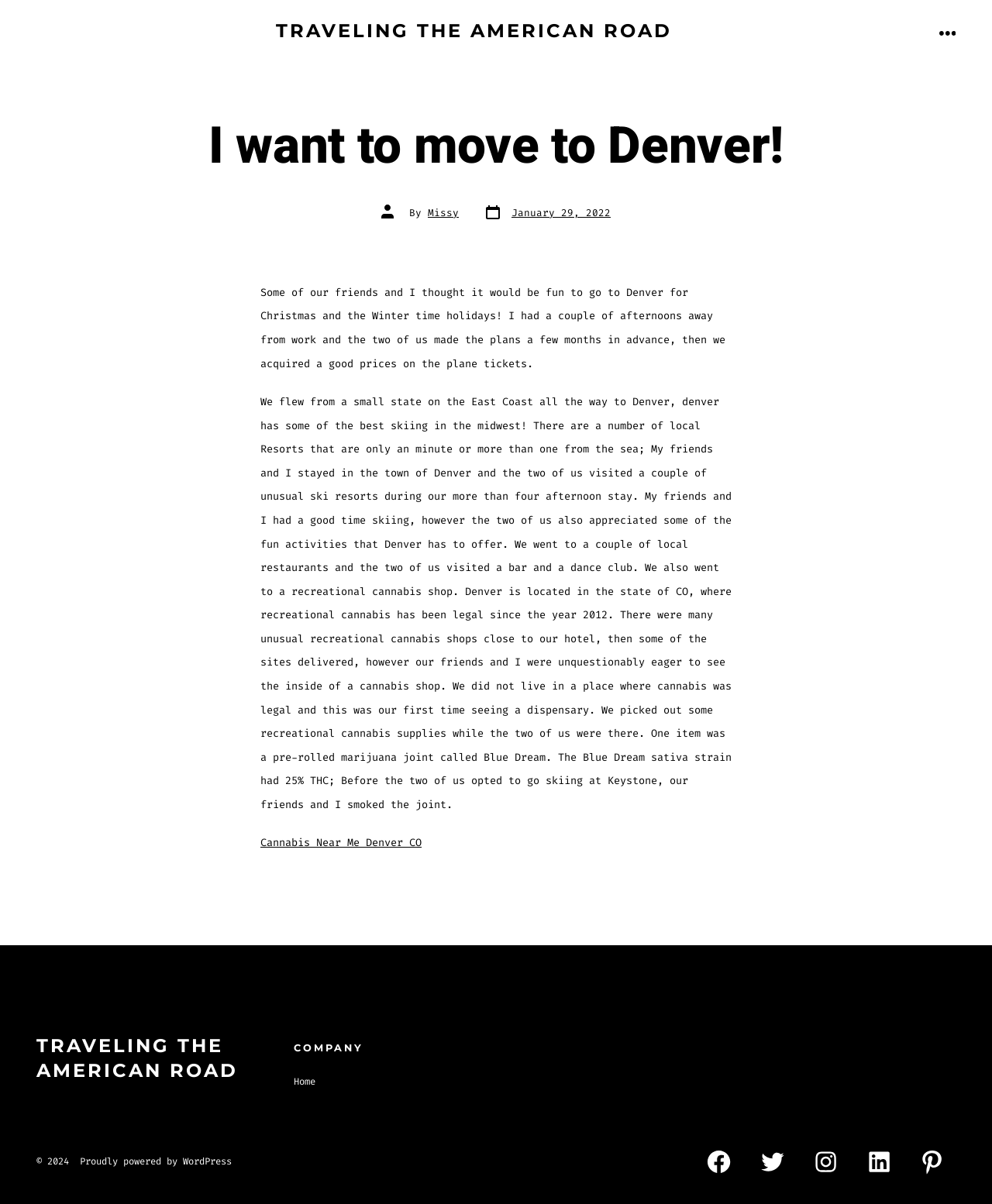Find the bounding box coordinates of the area to click in order to follow the instruction: "Go to the 'Home' page".

[0.296, 0.893, 0.318, 0.903]